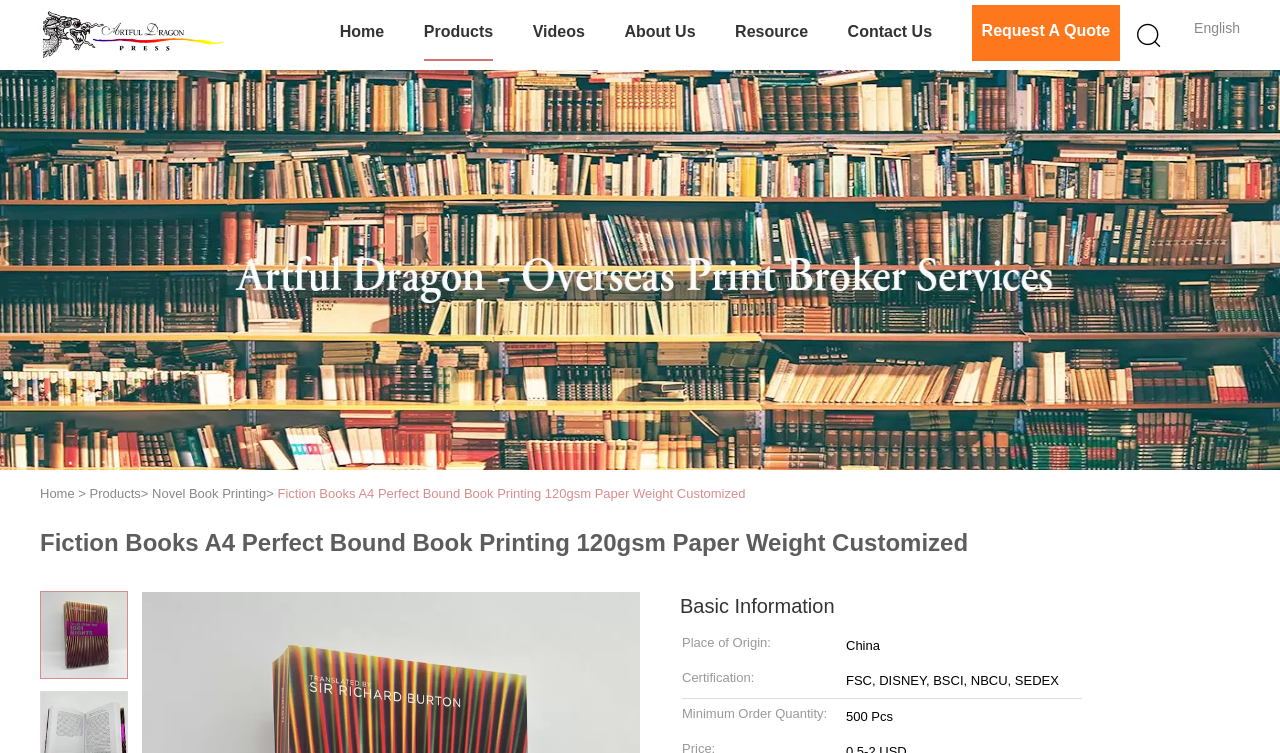What is the minimum order quantity?
Answer the question with a detailed explanation, including all necessary information.

The minimum order quantity can be found in the 'Basic Information' section, where it says 'Minimum Order Quantity: 500 Pcs'.